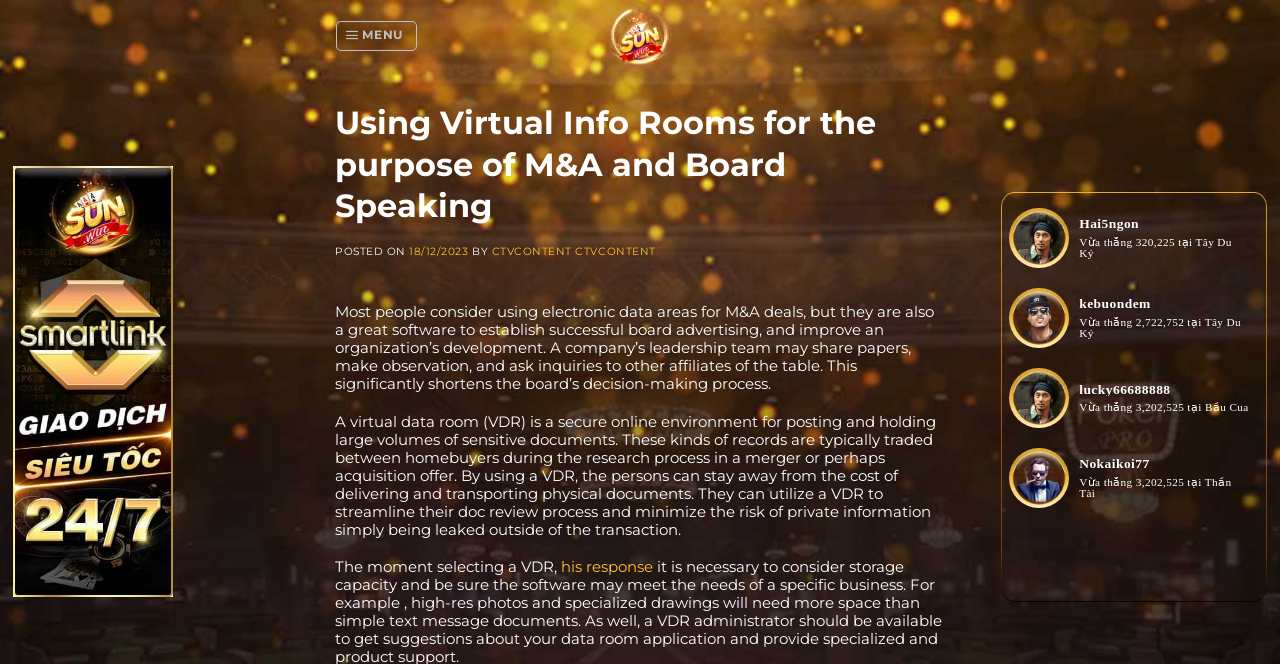What is the benefit of using a VDR?
Provide a detailed answer to the question, using the image to inform your response.

According to the webpage content, by using a VDR, the persons can stay away from the cost of delivering and transporting physical documents, which is a significant benefit.